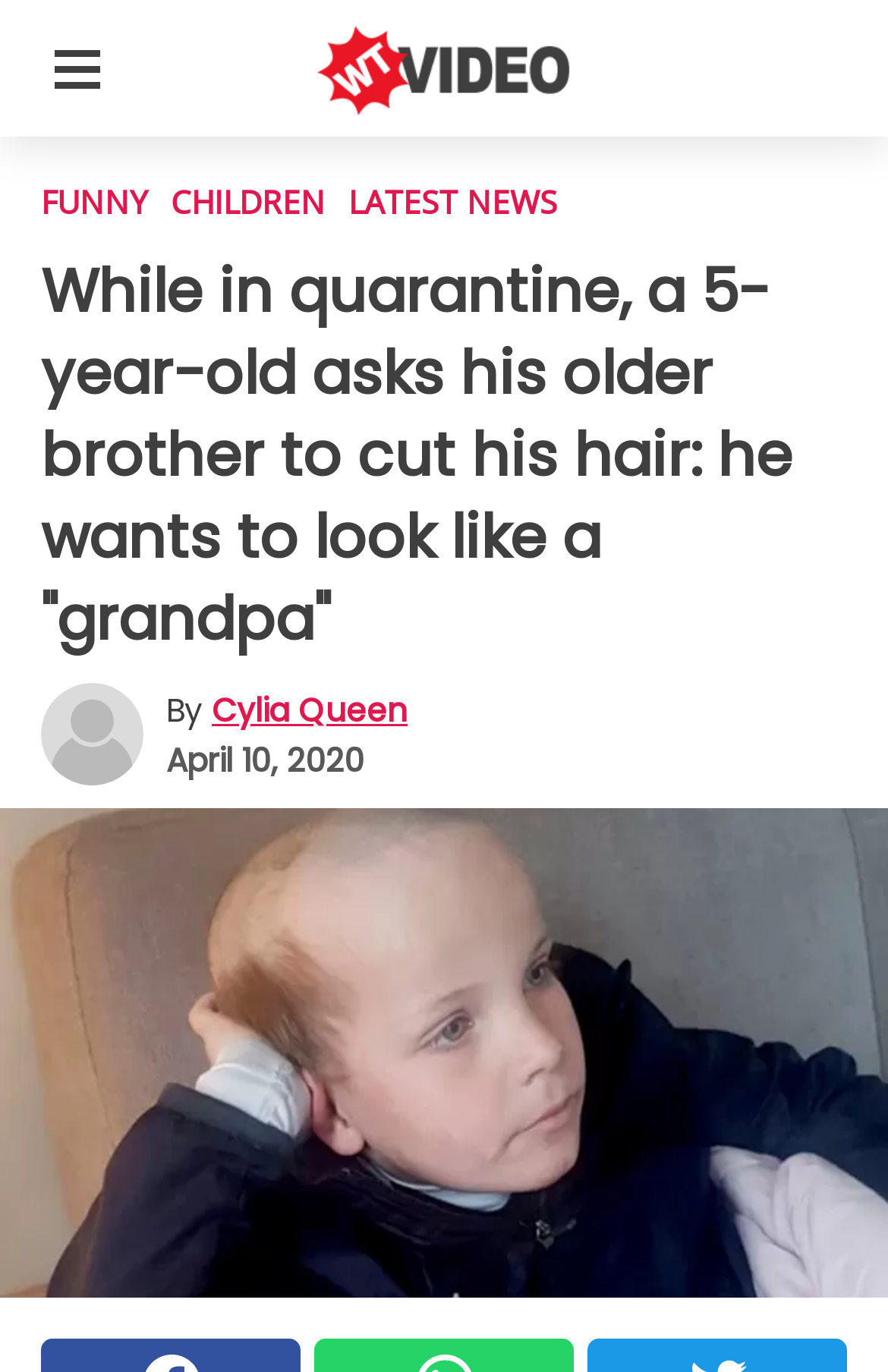Summarize the contents and layout of the webpage in detail.

The webpage appears to be a news article or blog post. At the top left, there is a button to toggle categories menu, accompanied by a small image. Next to it, on the top center, is a logo link with an image. Below the logo, there are three links categorized as "FUNNY", "CHILDREN", and "LATEST NEWS".

The main content of the webpage is a news article with a heading that reads "While in quarantine, a 5-year-old asks his older brother to cut his hair: he wants to look like a 'grandpa'". This heading spans the entire width of the page. Below the heading, there is a small image on the left, followed by the author's name "Cylia Queen" and the date "April 10, 2020". The main image of the article, which is likely a photo of the 5-year-old and his brother, takes up most of the page's width and is positioned below the author and date information.

Overall, the webpage has a simple layout with a clear hierarchy of elements, making it easy to navigate and read.